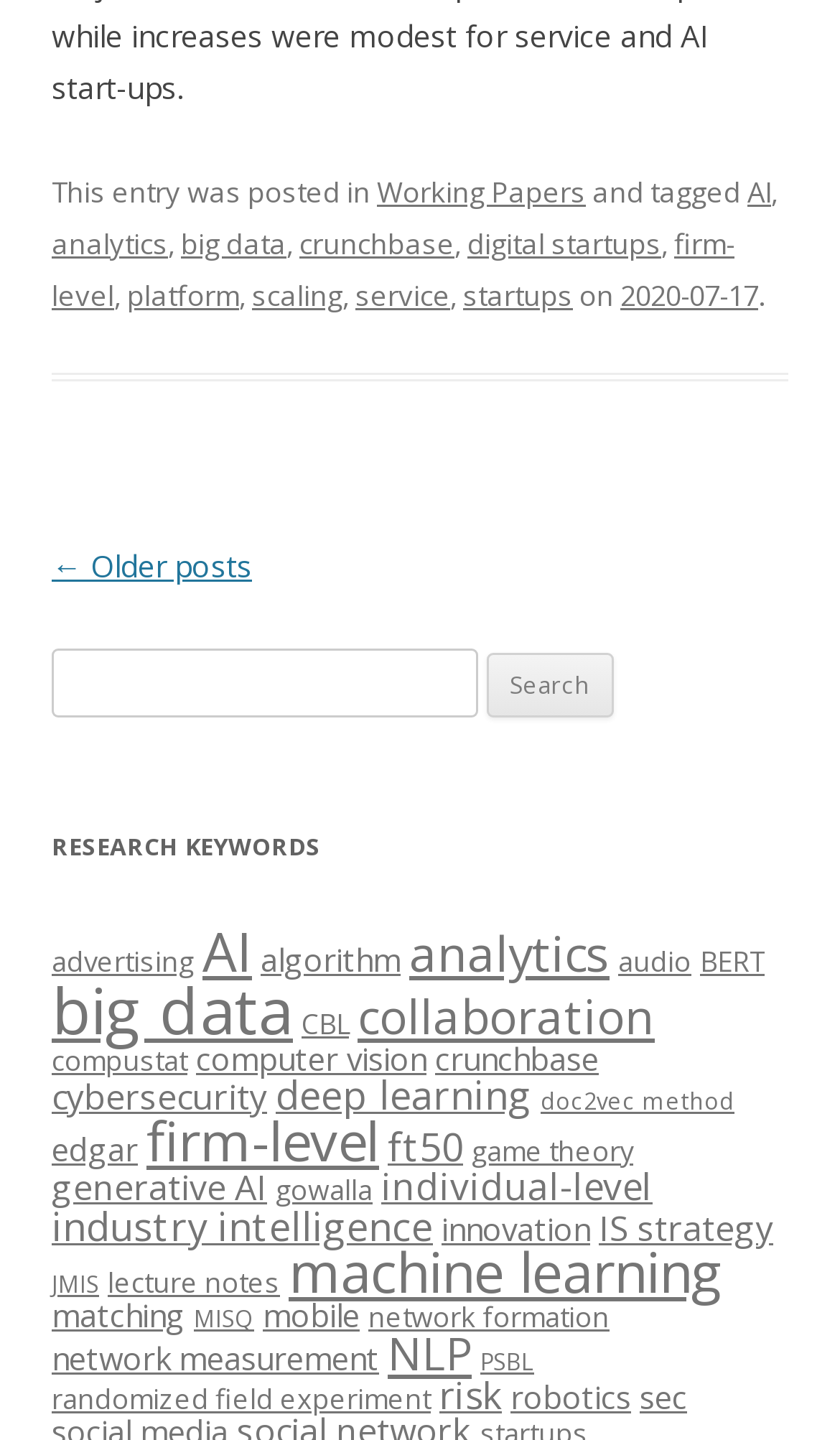Please determine the bounding box coordinates of the clickable area required to carry out the following instruction: "Browse seed beads items". The coordinates must be four float numbers between 0 and 1, represented as [left, top, right, bottom].

None